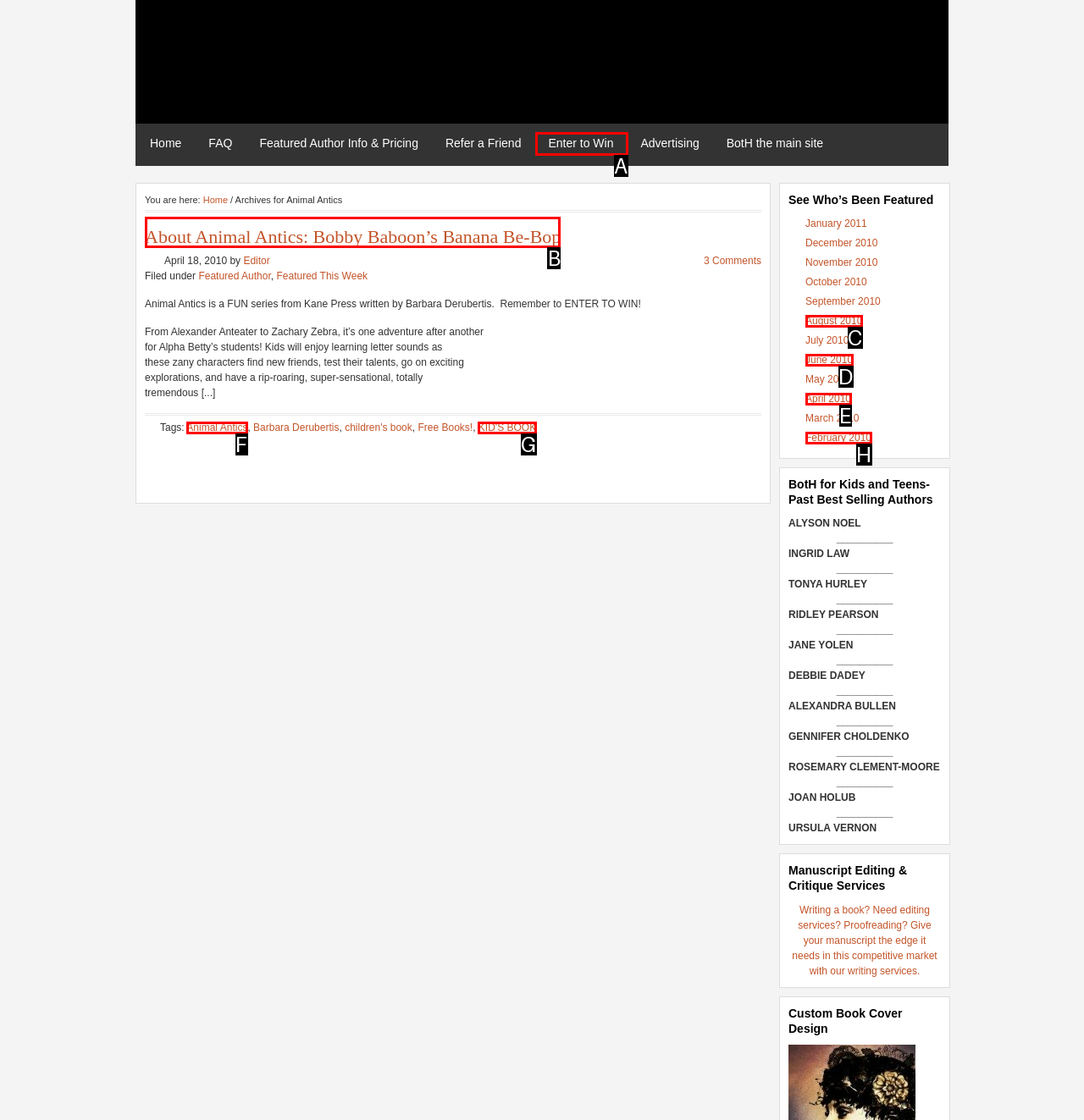Decide which UI element to click to accomplish the task: Read about 'Animal Antics: Bobby Baboon’s Banana Be-Bop'
Respond with the corresponding option letter.

B